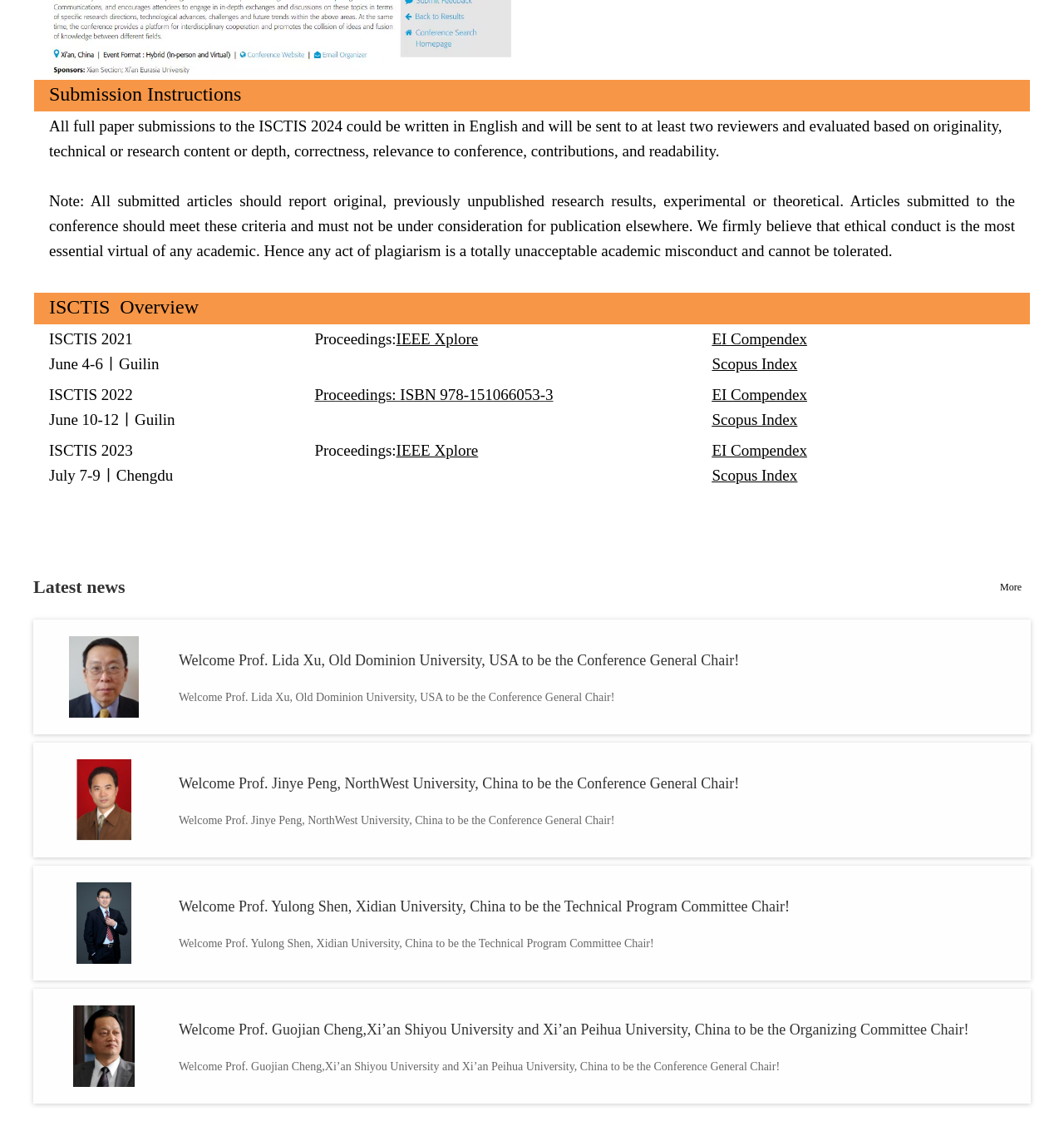Identify the bounding box coordinates of the area you need to click to perform the following instruction: "Click on the 'More' link".

[0.909, 0.511, 0.969, 0.532]